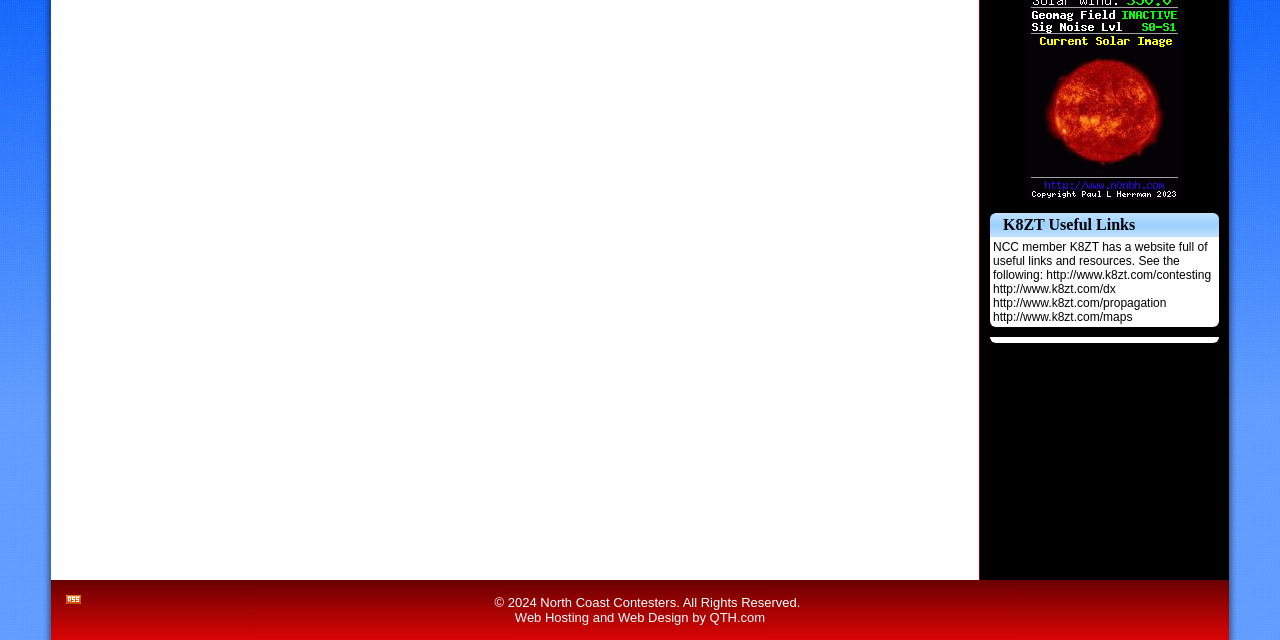Using the provided element description, identify the bounding box coordinates as (top-left x, top-left y, bottom-right x, bottom-right y). Ensure all values are between 0 and 1. Description: North Coast Contesters

[0.422, 0.93, 0.528, 0.953]